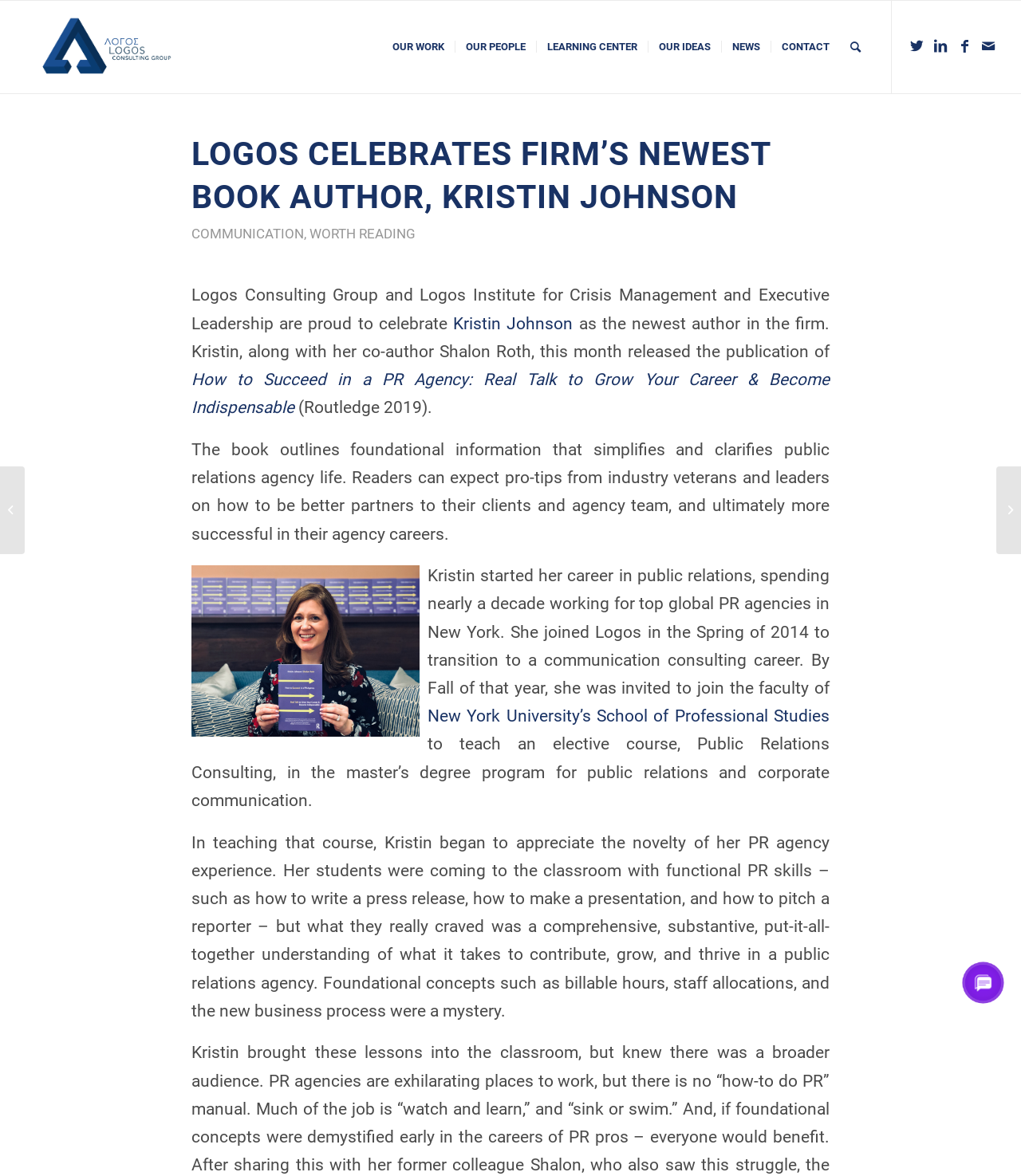Based on the element description: "CONTACT", identify the bounding box coordinates for this UI element. The coordinates must be four float numbers between 0 and 1, listed as [left, top, right, bottom].

[0.755, 0.001, 0.823, 0.079]